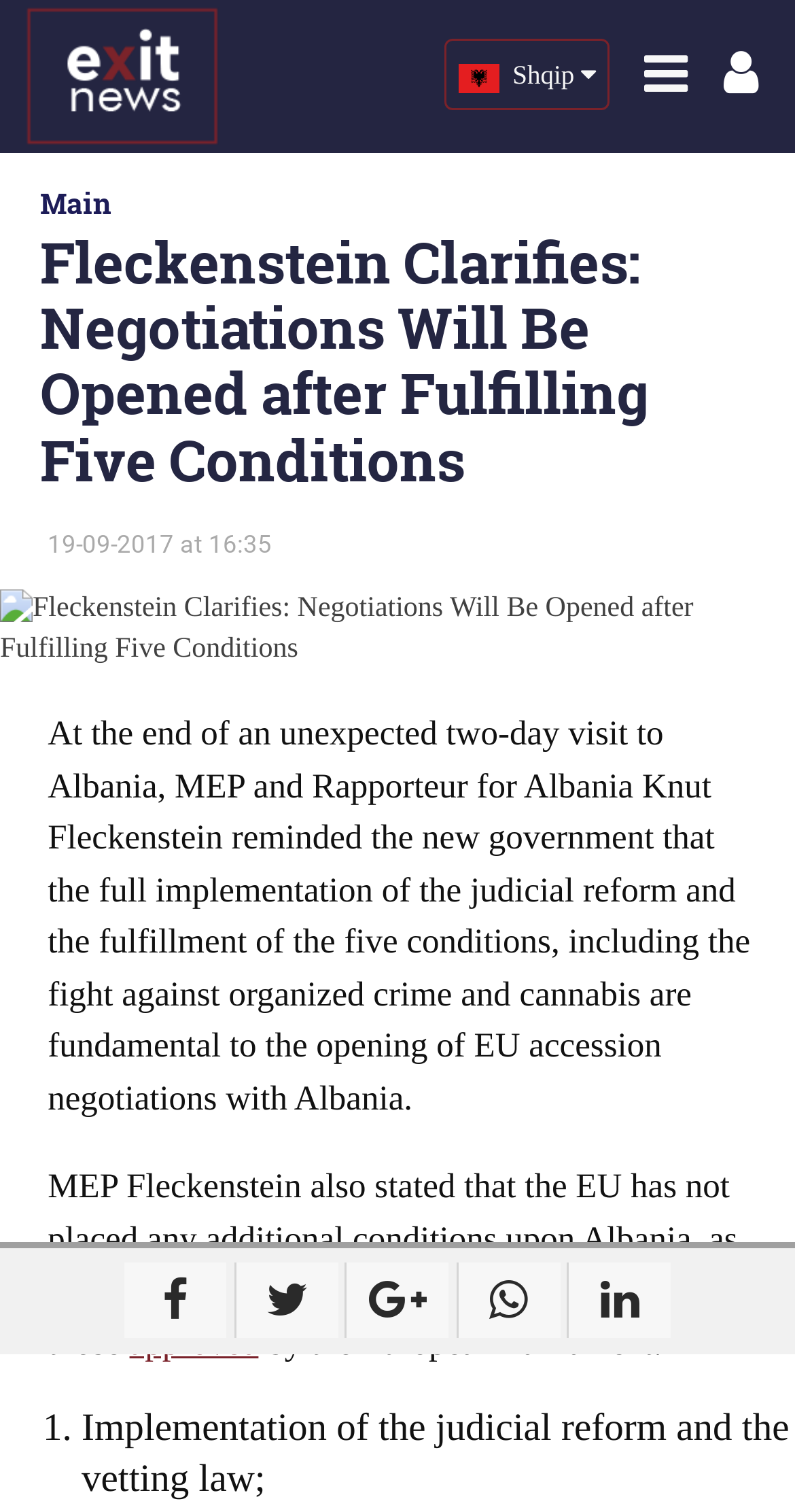How many conditions need to be fulfilled for EU accession negotiations? Using the information from the screenshot, answer with a single word or phrase.

Five